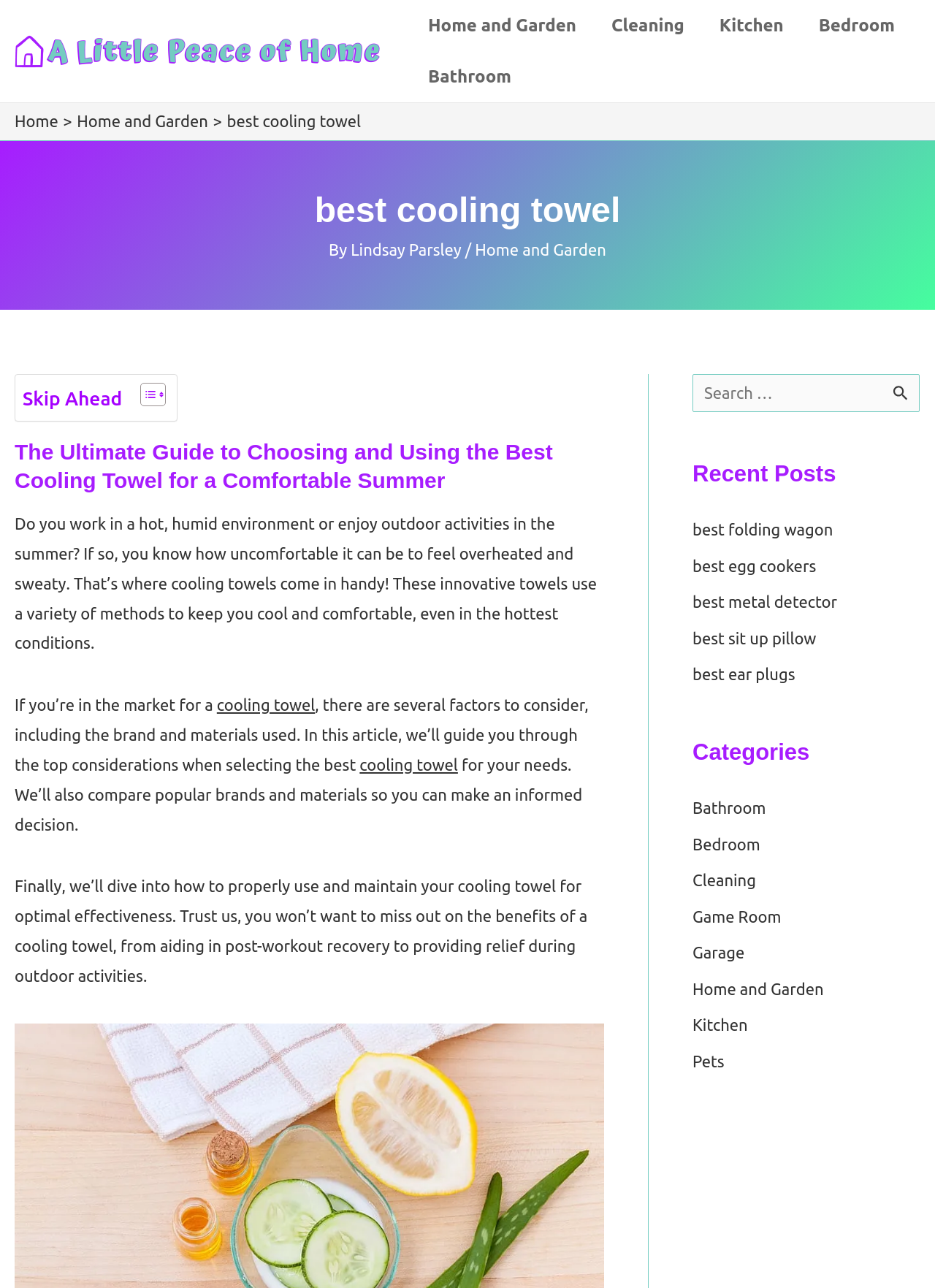Describe every aspect of the webpage in a detailed manner.

This webpage is about finding information on the best cooling towel. At the top left corner, there is a logo of "A Little Peace of Home" with a link to the homepage. Next to it, there is a navigation menu with links to different categories such as "Home and Garden", "Cleaning", "Kitchen", "Bedroom", and "Bathroom".

Below the navigation menu, there is a breadcrumbs section showing the current page's location in the website's hierarchy. The title of the page "Best Cooling Towel" is displayed prominently in a large font size.

The main content of the page starts with a brief introduction to the importance of cooling towels, followed by a detailed guide on how to choose and use the best cooling towel for a comfortable summer. The guide is divided into sections, each discussing a specific aspect of cooling towels, such as factors to consider when selecting one, popular brands and materials, and how to properly use and maintain them.

On the right side of the page, there are three complementary sections. The first section is a search bar where users can search for specific topics. The second section displays recent posts with links to other articles on the website, such as "Best Folding Wagon", "Best Egg Cookers", and "Best Metal Detector". The third section shows categories with links to different topics, including "Bathroom", "Bedroom", "Cleaning", and "Kitchen".

Overall, the webpage is well-organized and easy to navigate, with a clear focus on providing informative content to users searching for information on cooling towels.